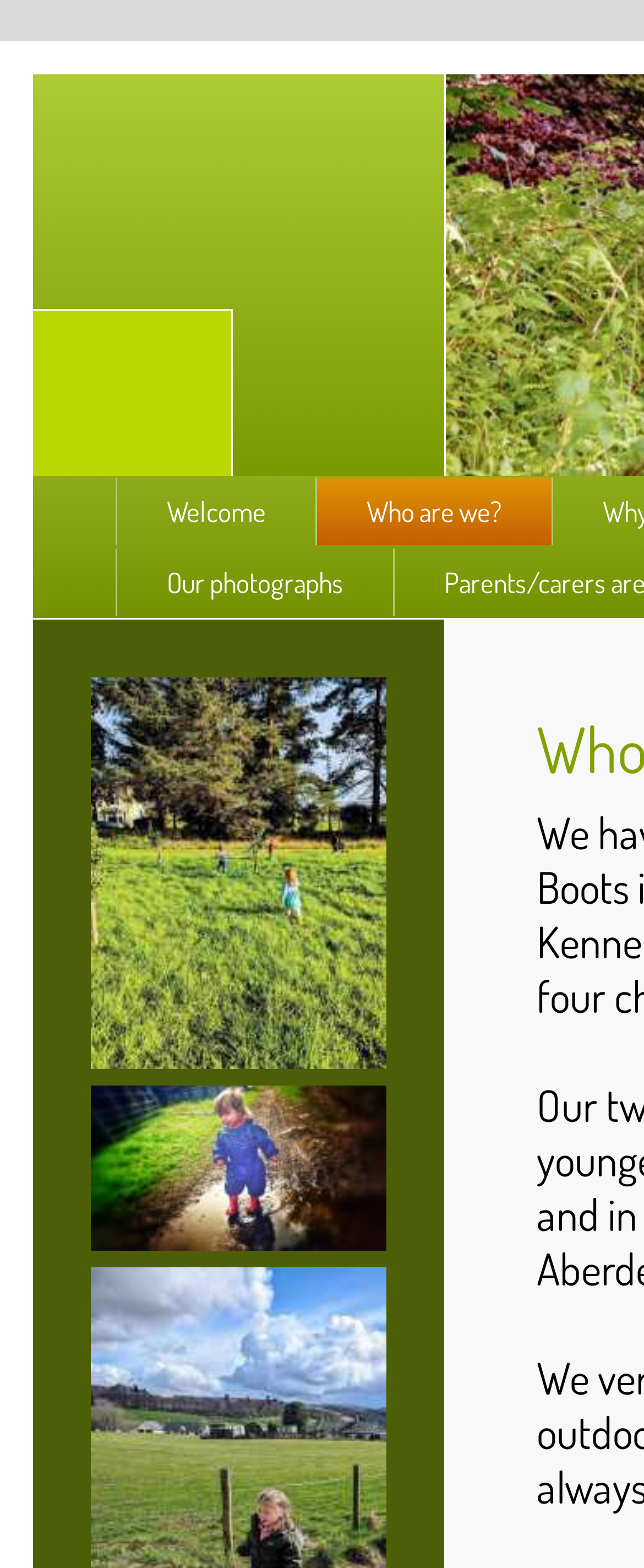Please extract the webpage's main title and generate its text content.

Who are we?